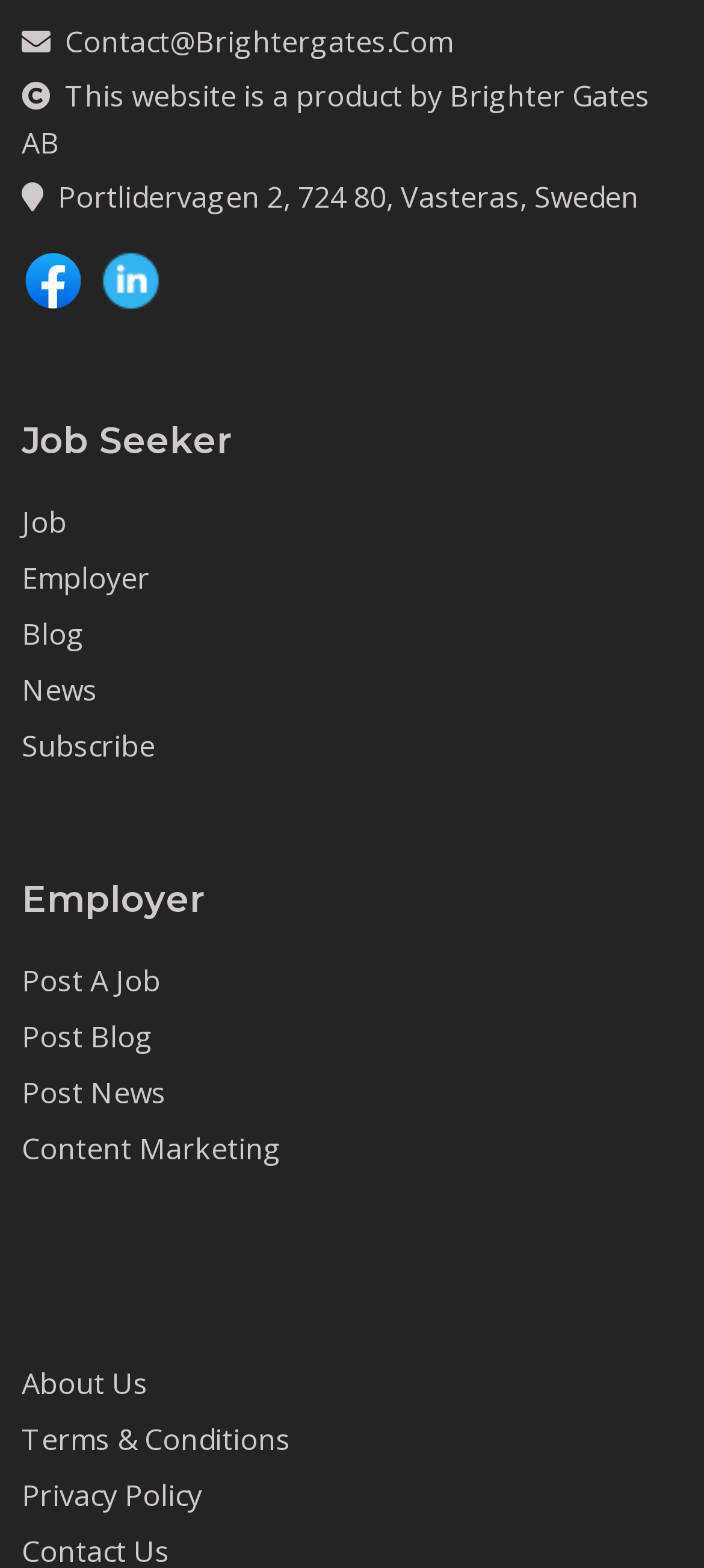Please identify the bounding box coordinates of the clickable area that will fulfill the following instruction: "Learn about Brighter Gates". The coordinates should be in the format of four float numbers between 0 and 1, i.e., [left, top, right, bottom].

[0.031, 0.869, 0.21, 0.894]